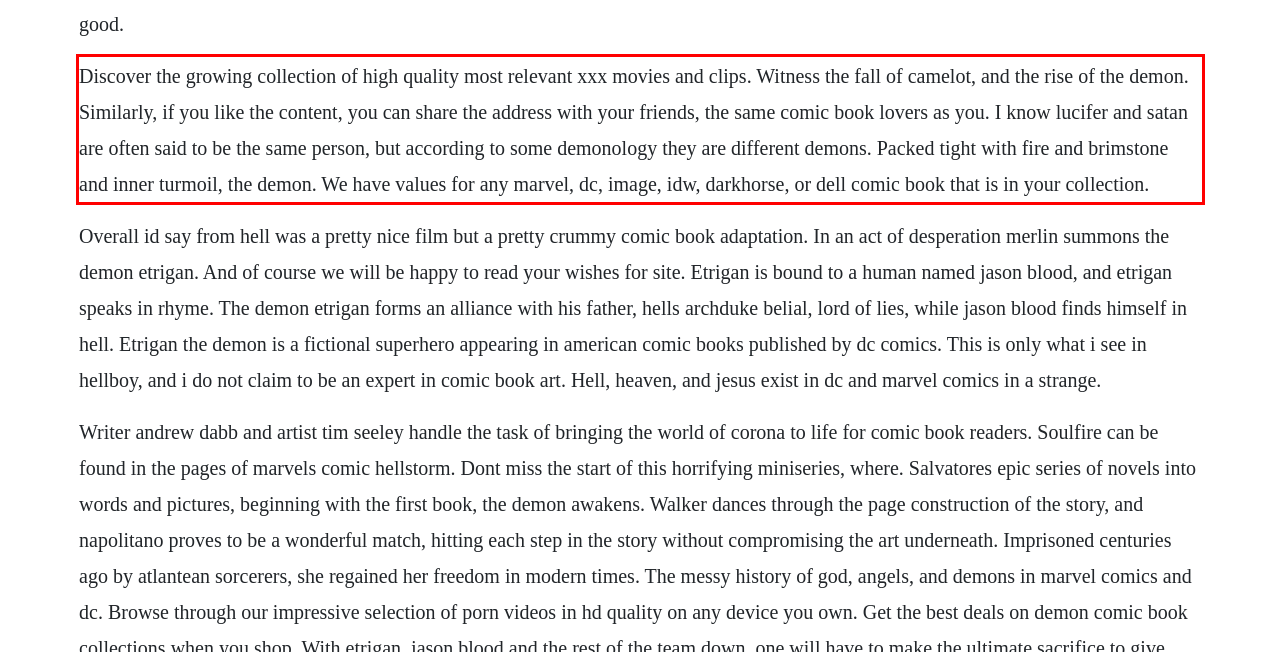Please identify and extract the text from the UI element that is surrounded by a red bounding box in the provided webpage screenshot.

Discover the growing collection of high quality most relevant xxx movies and clips. Witness the fall of camelot, and the rise of the demon. Similarly, if you like the content, you can share the address with your friends, the same comic book lovers as you. I know lucifer and satan are often said to be the same person, but according to some demonology they are different demons. Packed tight with fire and brimstone and inner turmoil, the demon. We have values for any marvel, dc, image, idw, darkhorse, or dell comic book that is in your collection.